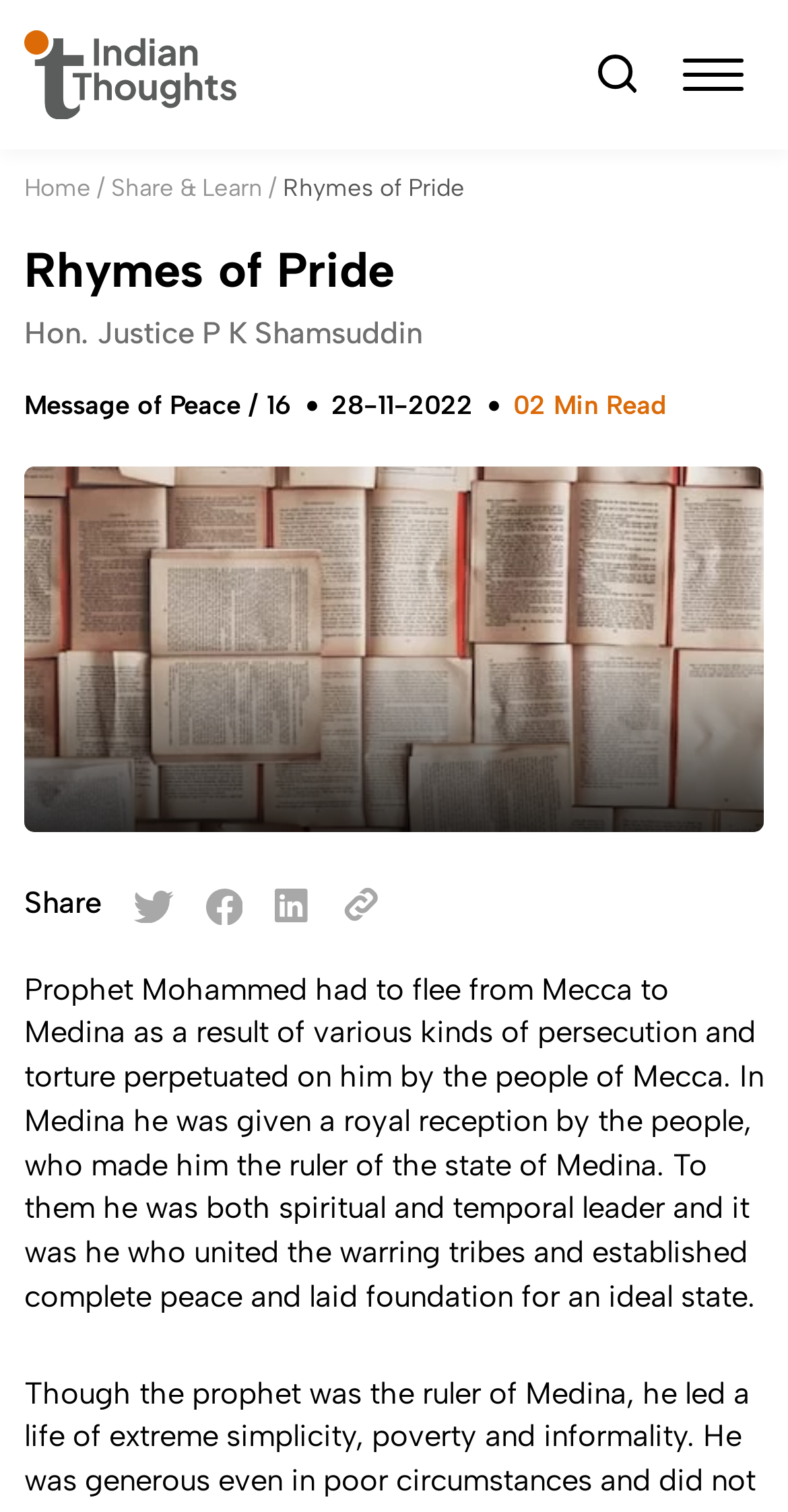Carefully examine the image and provide an in-depth answer to the question: How long does it take to read the article?

The time it takes to read the article can be found below the title of the webpage, where it is written as '02 Min Read'.